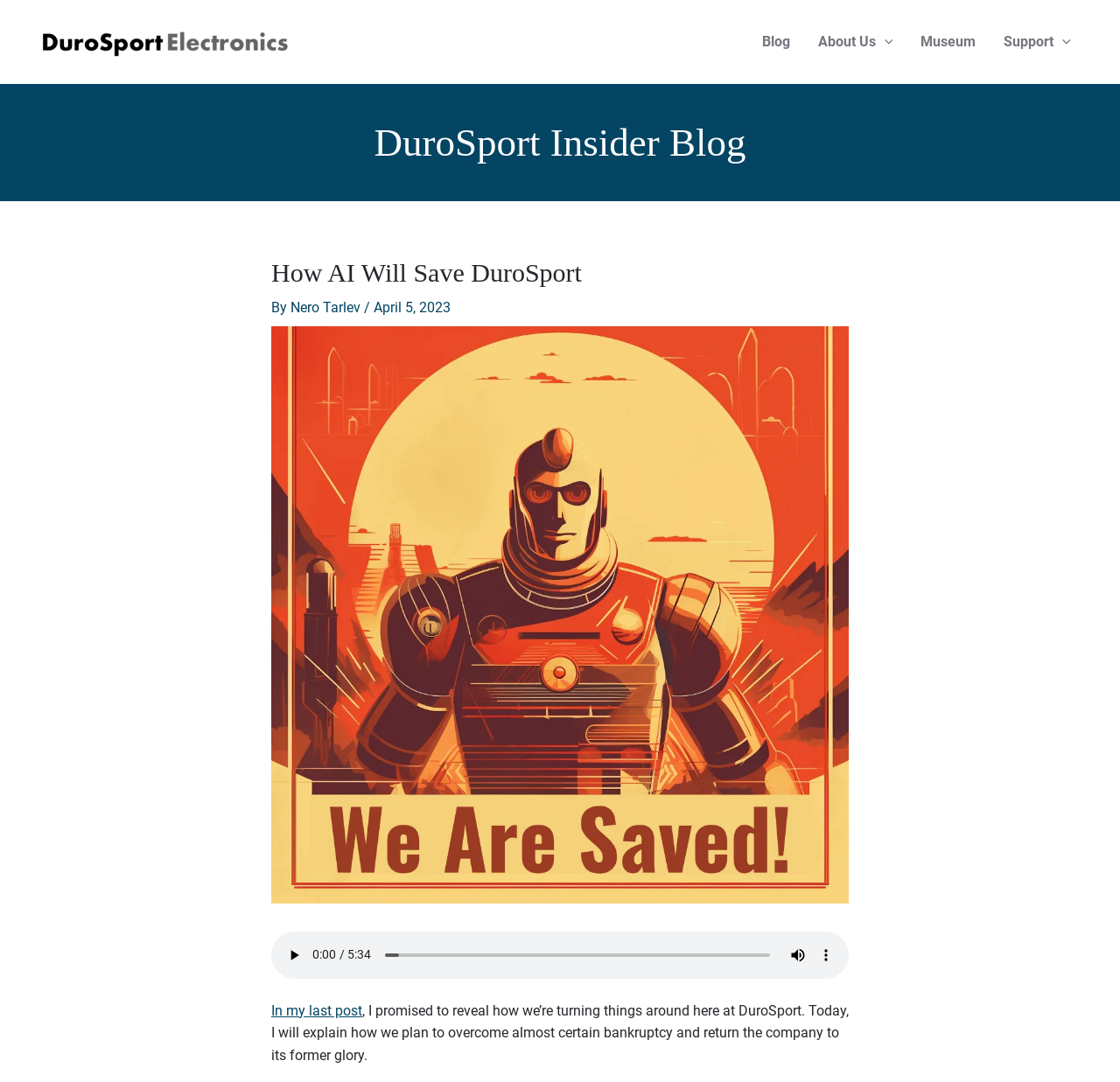Please find the bounding box coordinates of the element that needs to be clicked to perform the following instruction: "Play the audio". The bounding box coordinates should be four float numbers between 0 and 1, represented as [left, top, right, bottom].

[0.25, 0.87, 0.275, 0.896]